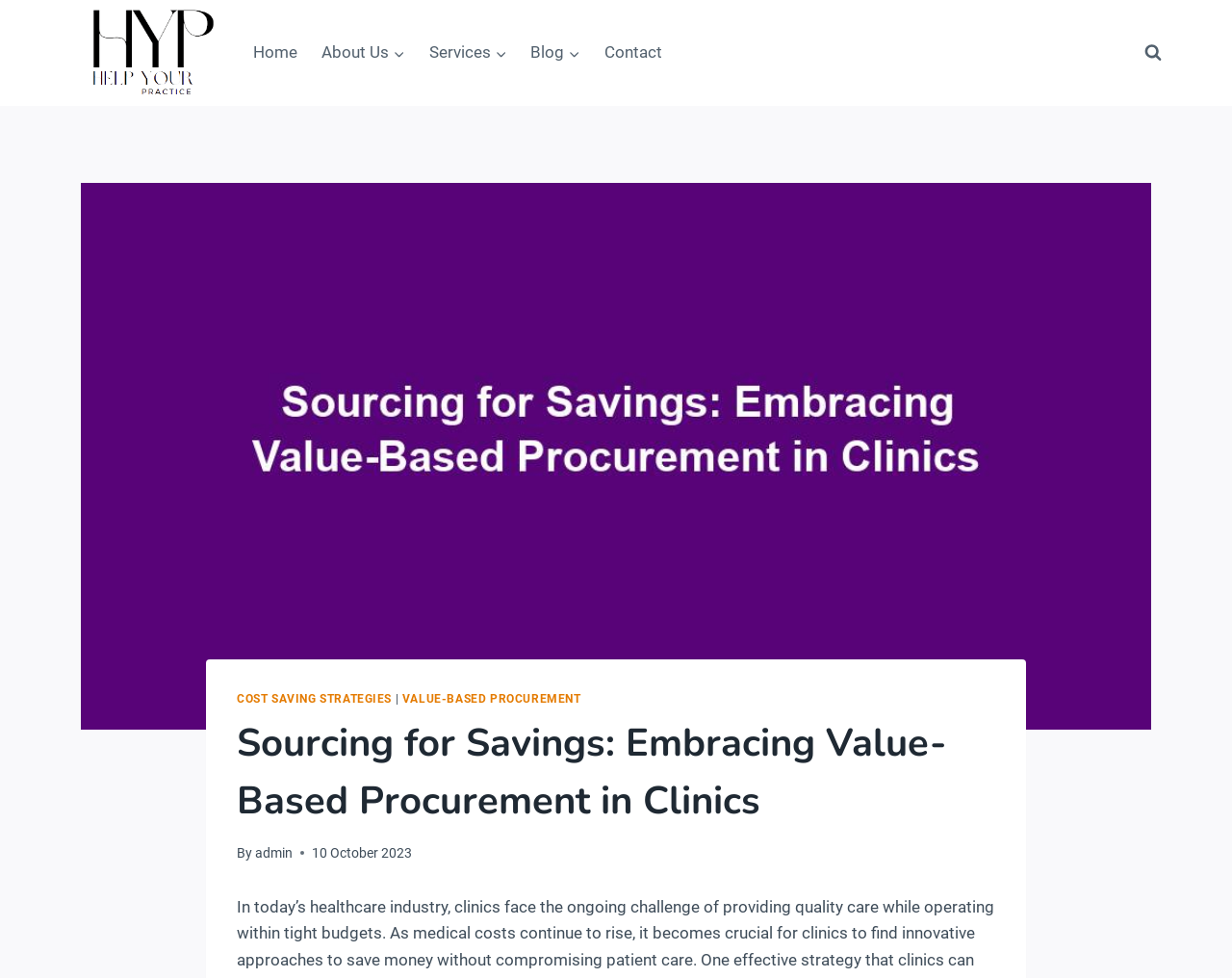Indicate the bounding box coordinates of the element that needs to be clicked to satisfy the following instruction: "Click on the 'Contact' link". The coordinates should be four float numbers between 0 and 1, i.e., [left, top, right, bottom].

[0.481, 0.031, 0.547, 0.078]